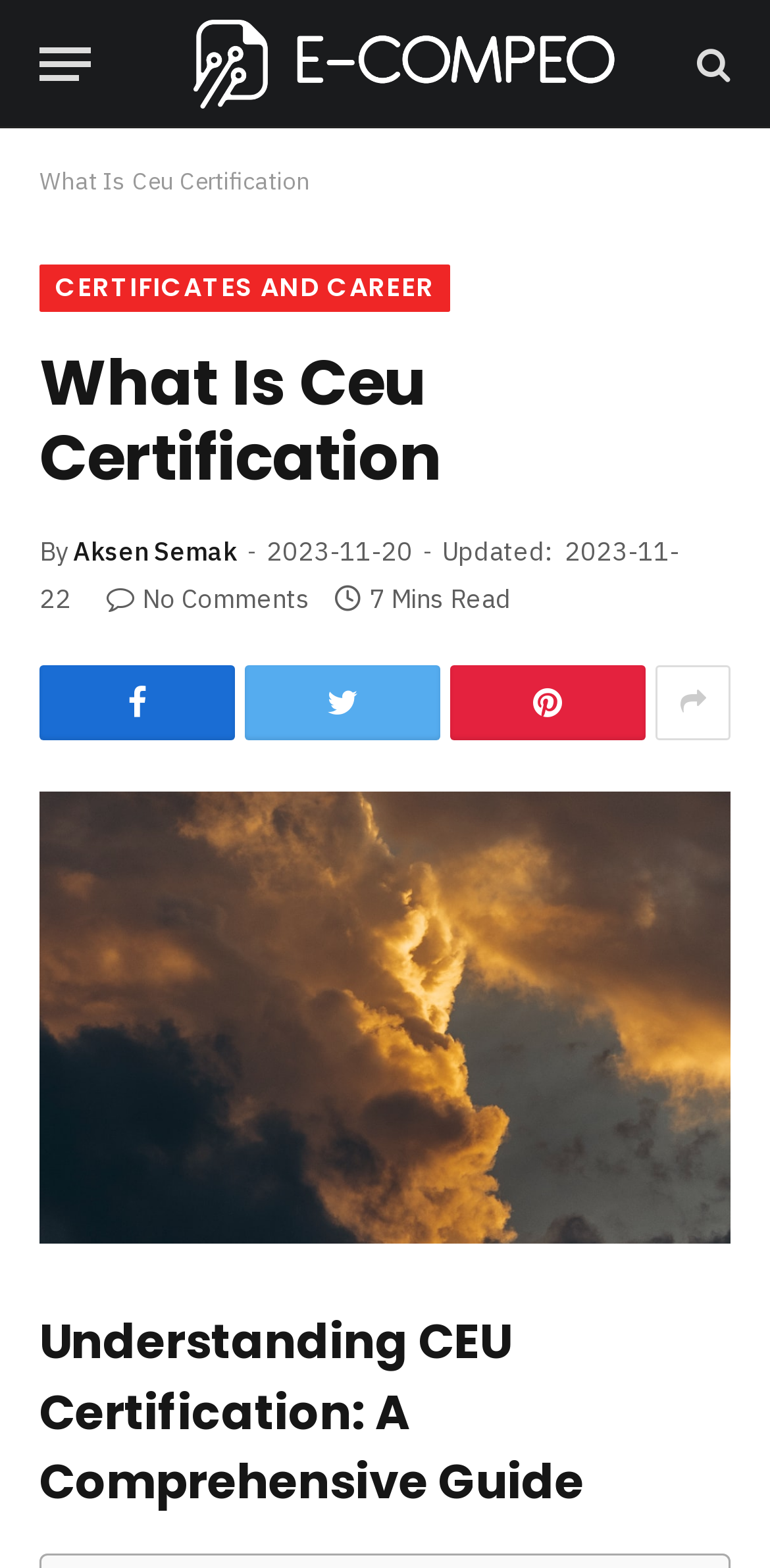With reference to the image, please provide a detailed answer to the following question: How many minutes does it take to read the article?

The reading time can be found by looking at the text '7 Mins Read'.